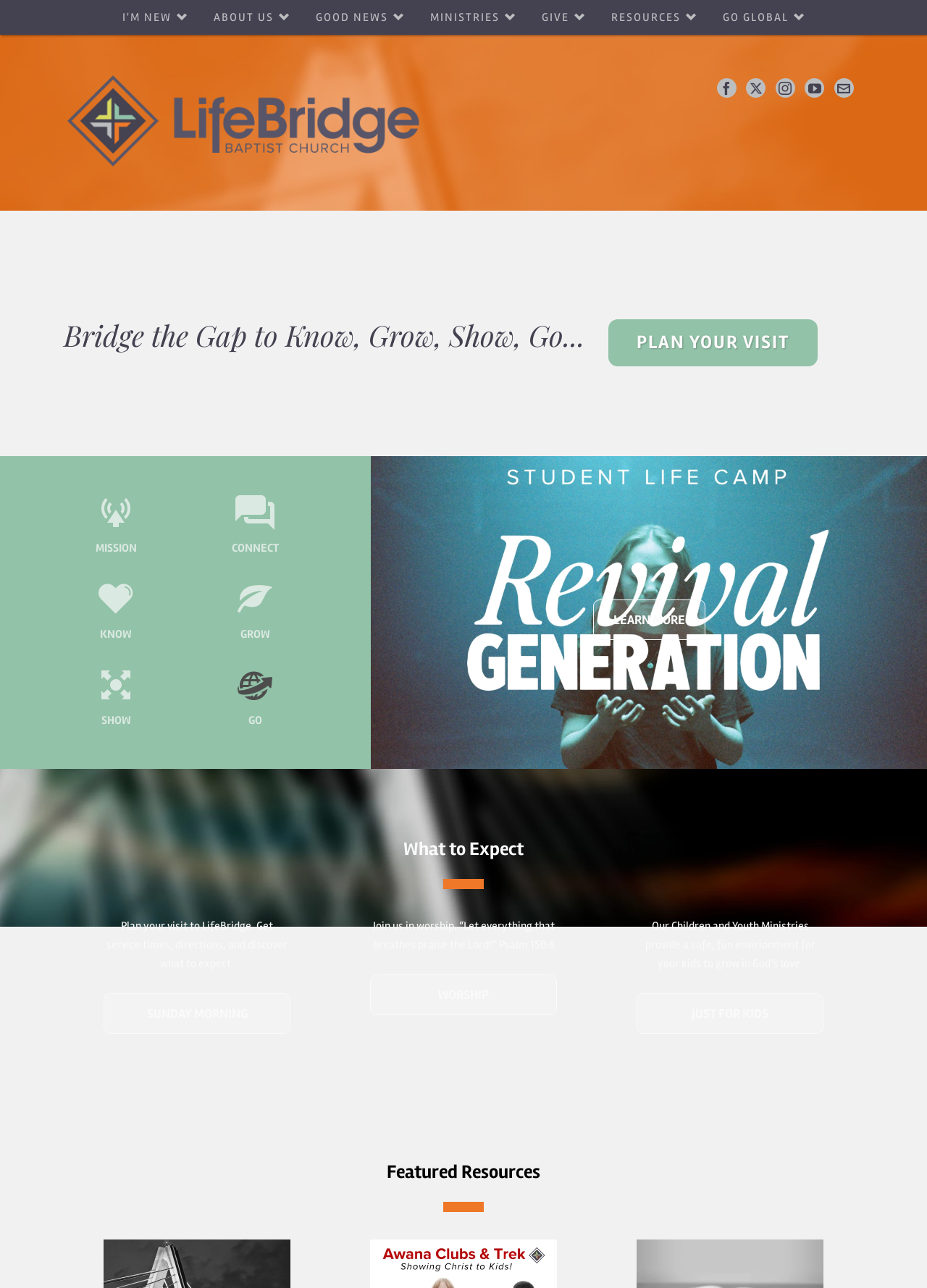Determine the bounding box coordinates for the area you should click to complete the following instruction: "Explore resources for kids".

[0.687, 0.771, 0.888, 0.803]